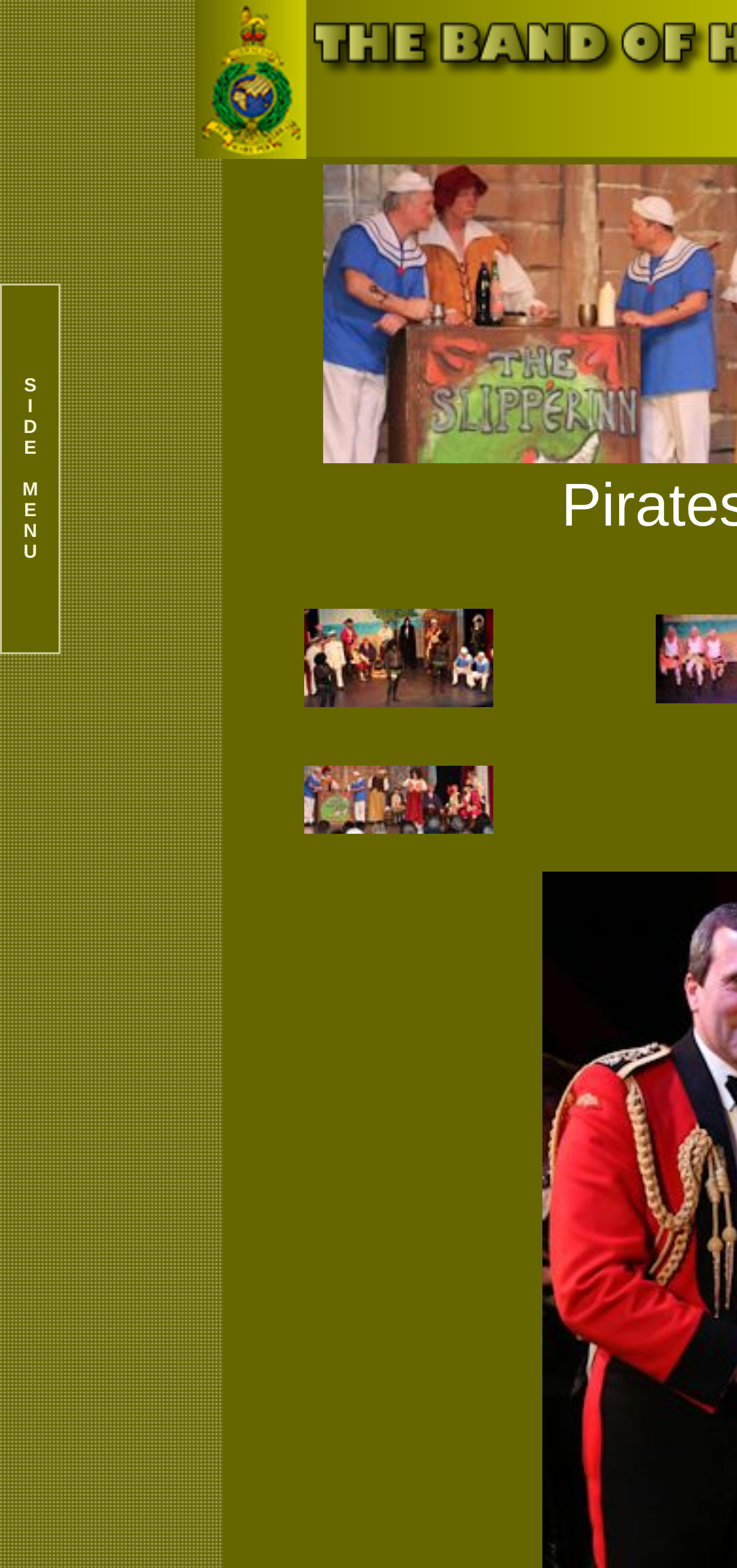What is the width of the LayoutTableCell elements?
Please answer the question as detailed as possible.

The LayoutTableCell elements with IDs 24 and 28 have bounding box coordinates of [0.307, 0.374, 0.778, 0.465] and [0.307, 0.468, 0.552, 0.778], respectively. The width of these elements can be calculated by subtracting the left coordinate from the right coordinate, resulting in a width of 0.471.